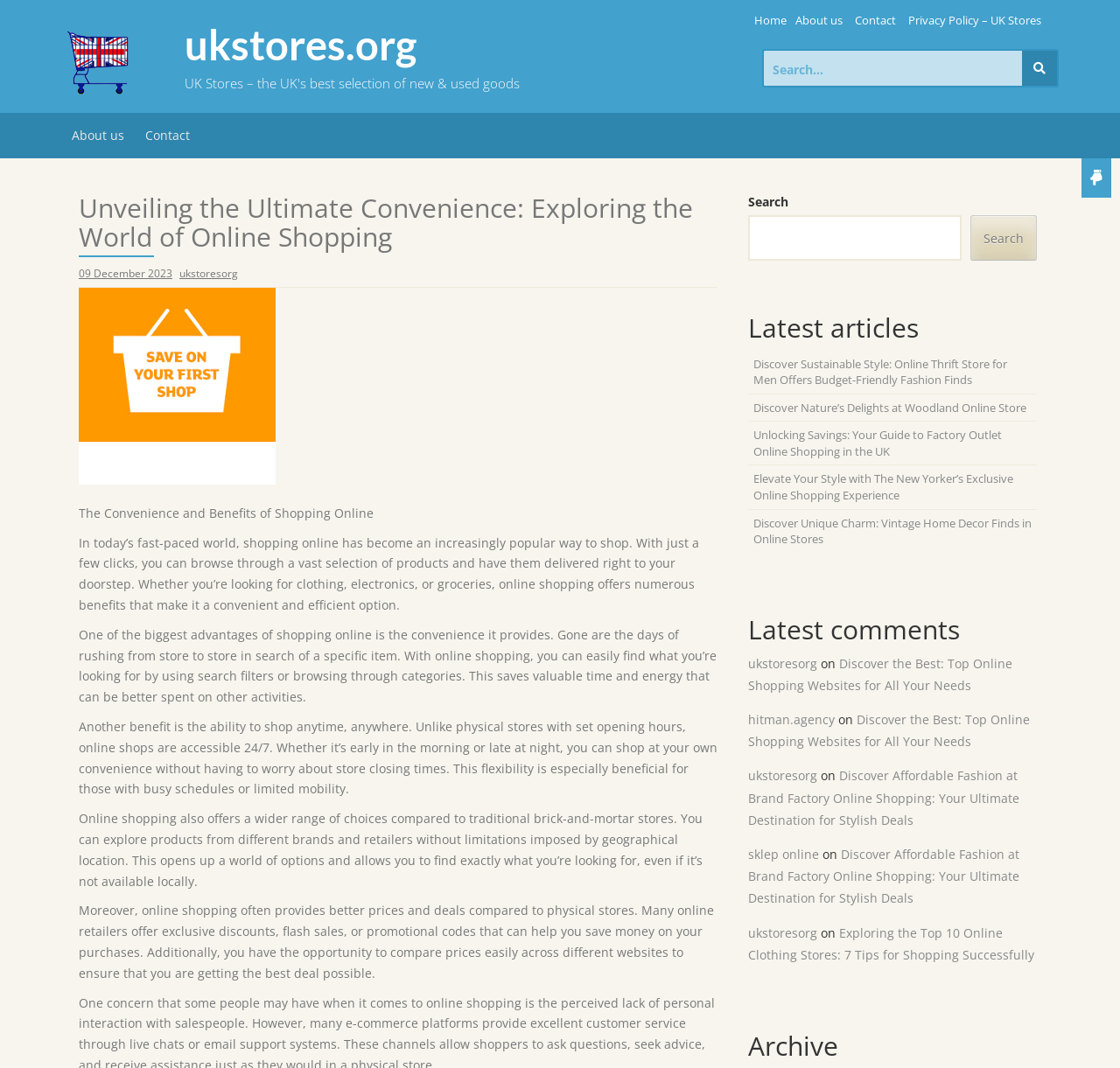How many search boxes are there on the webpage?
Give a one-word or short-phrase answer derived from the screenshot.

2